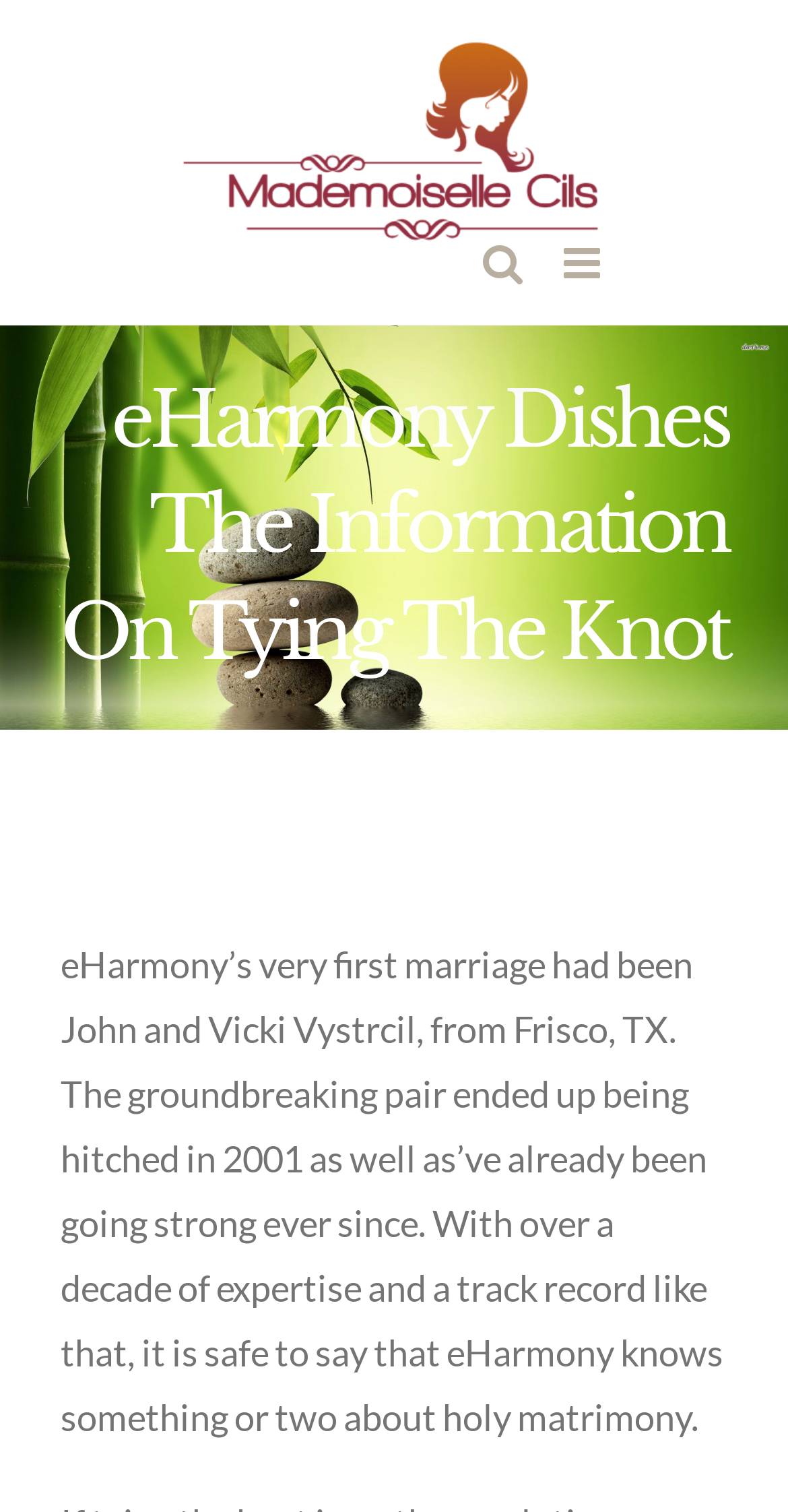Based on the image, give a detailed response to the question: What is the position of the navigation menu?

The navigation menu is located at the top of the webpage, as indicated by the bounding box coordinate [0.231, 0.027, 0.769, 0.16] of the navigation element 'Menu principal'.